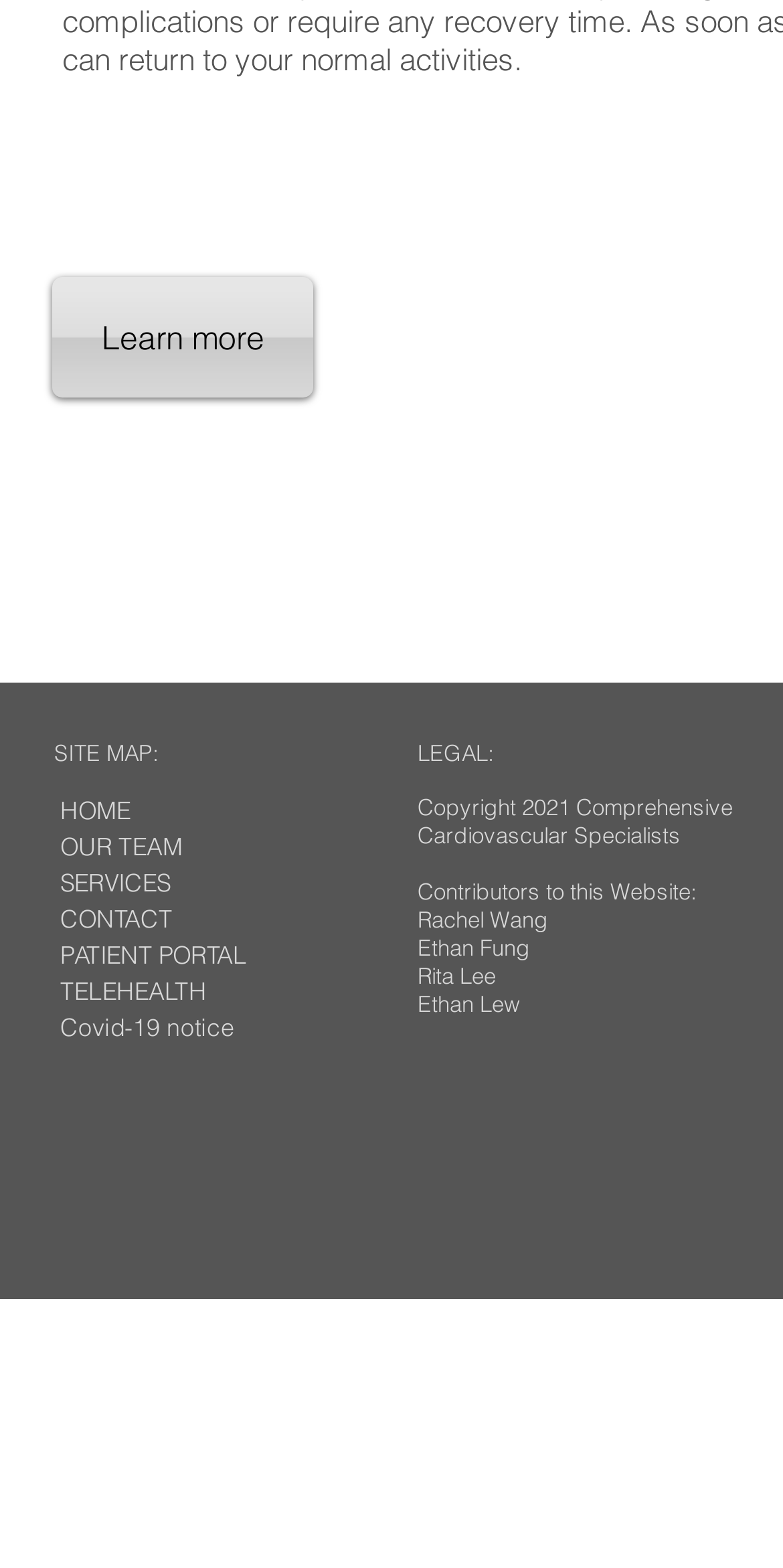Refer to the element description OUR TEAM and identify the corresponding bounding box in the screenshot. Format the coordinates as (top-left x, top-left y, bottom-right x, bottom-right y) with values in the range of 0 to 1.

[0.051, 0.529, 0.356, 0.552]